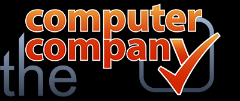Answer the question below with a single word or a brief phrase: 
What symbol is included in the logo?

checkmark